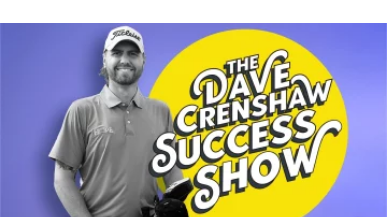Provide a thorough and detailed response to the question by examining the image: 
What is the focus of 'THE DAVE CRENSHAW SUCCESS SHOW'?

The text overlay on the image reads 'THE DAVE CRENSHAW SUCCESS SHOW', emphasizing the focus on success strategies and insights shared in his content, which is aimed at helping viewers improve their lives and achieve their goals.